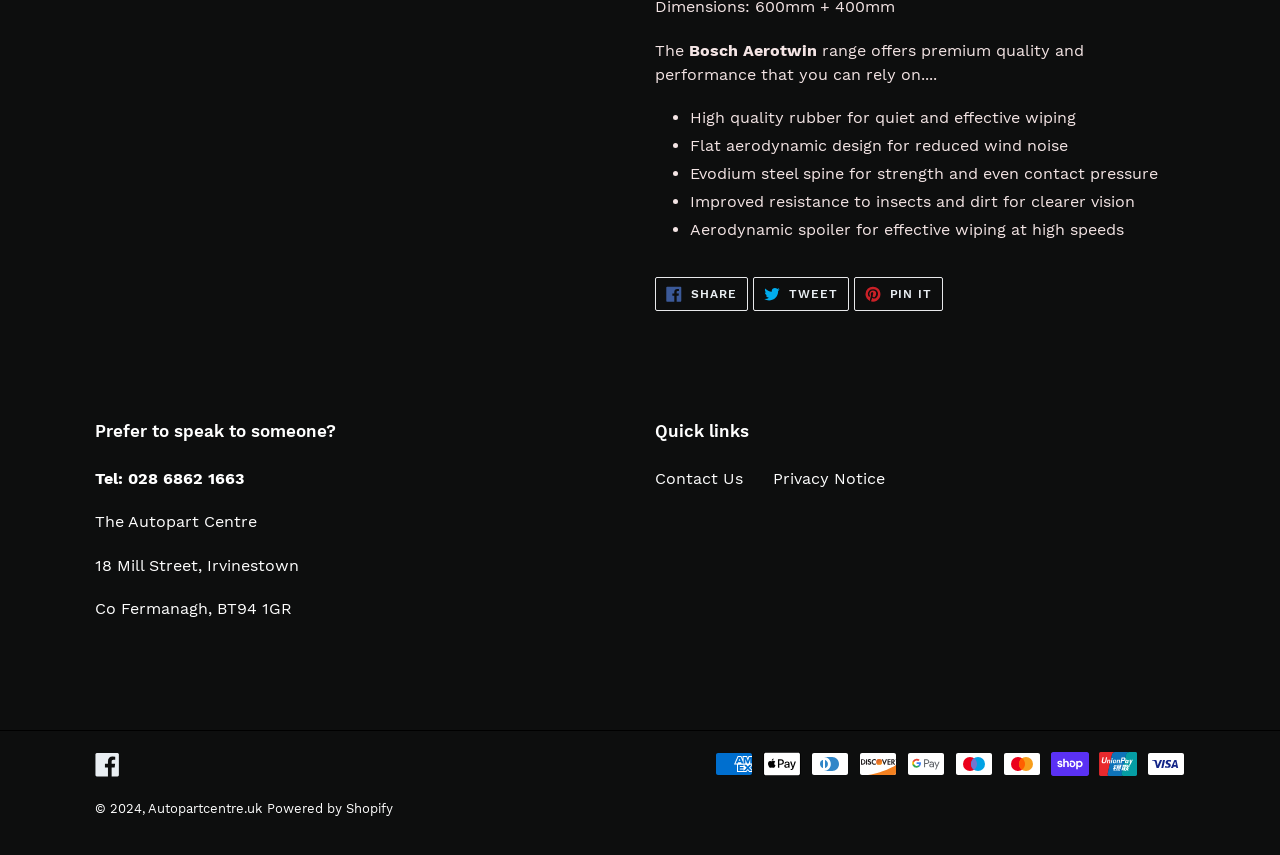Using the description "gemini://vigrey.com/journal/whatsapps-backdoor-isnt-backdoor.gmi", locate and provide the bounding box of the UI element.

None